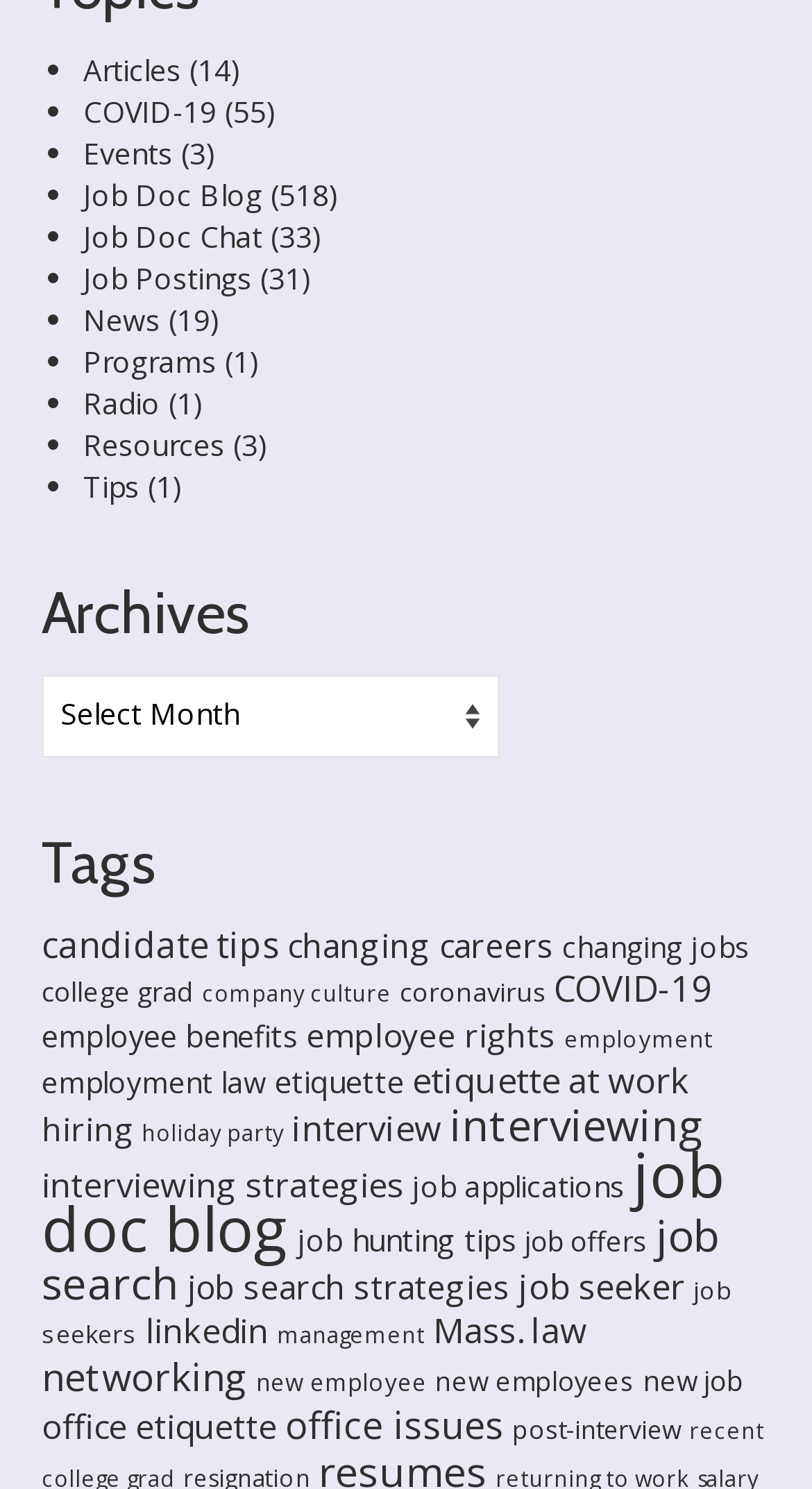Provide the bounding box coordinates for the specified HTML element described in this description: "employee benefits". The coordinates should be four float numbers ranging from 0 to 1, in the format [left, top, right, bottom].

[0.051, 0.682, 0.367, 0.709]